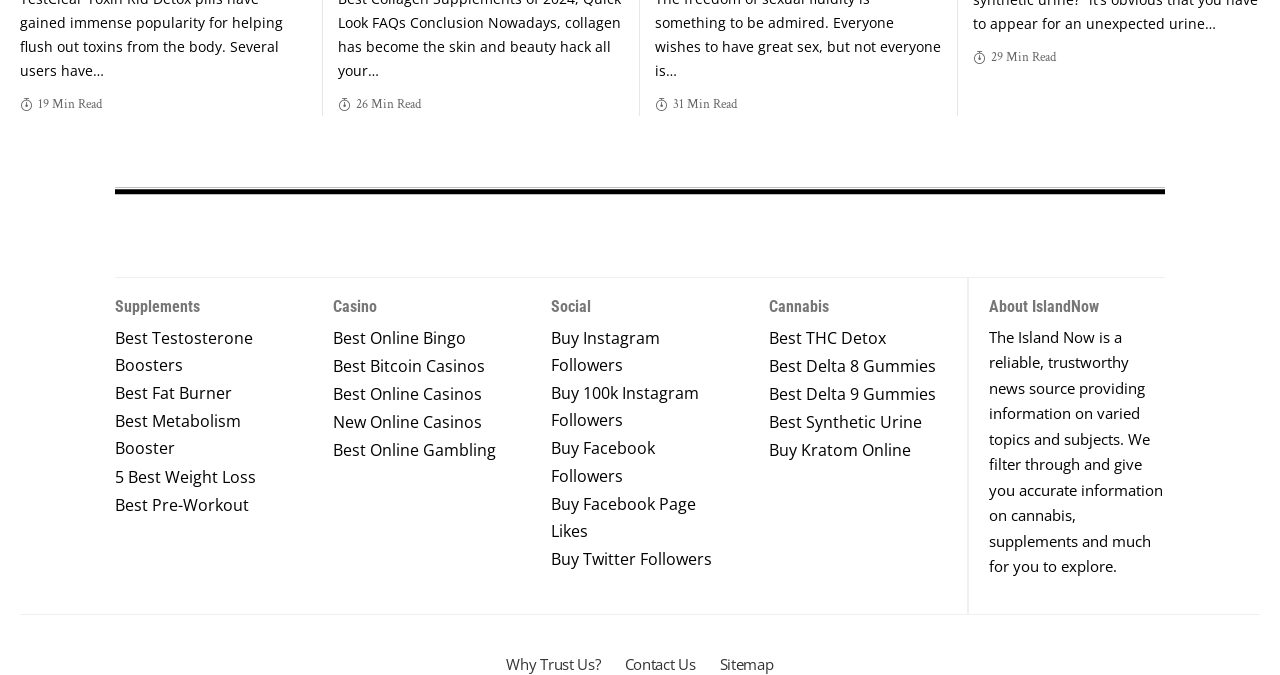Based on the provided description, "Buy Instagram Followers", find the bounding box of the corresponding UI element in the screenshot.

[0.43, 0.481, 0.57, 0.569]